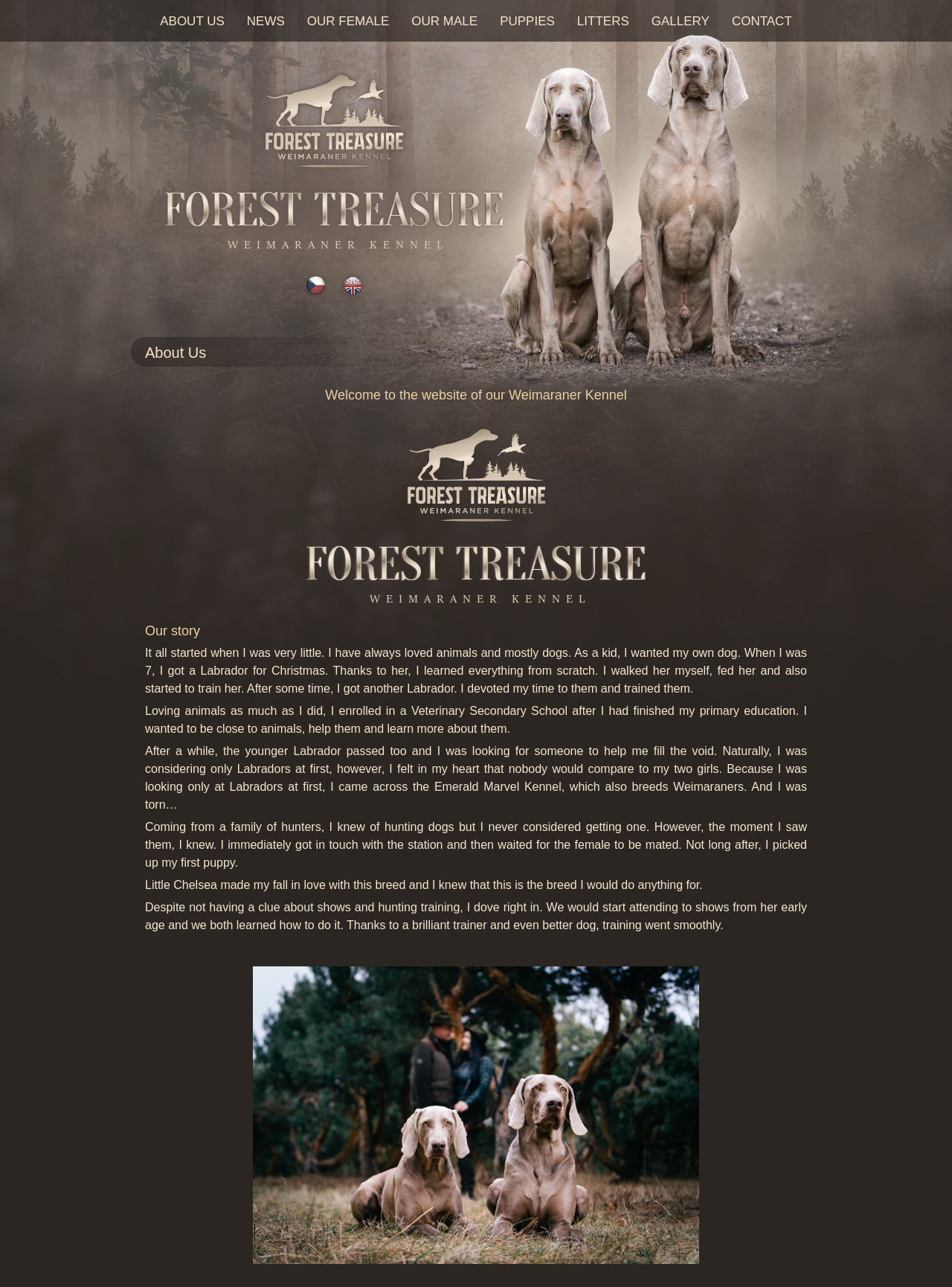Determine the bounding box coordinates of the clickable element to achieve the following action: 'View the GALLERY'. Provide the coordinates as four float values between 0 and 1, formatted as [left, top, right, bottom].

[0.672, 0.006, 0.757, 0.027]